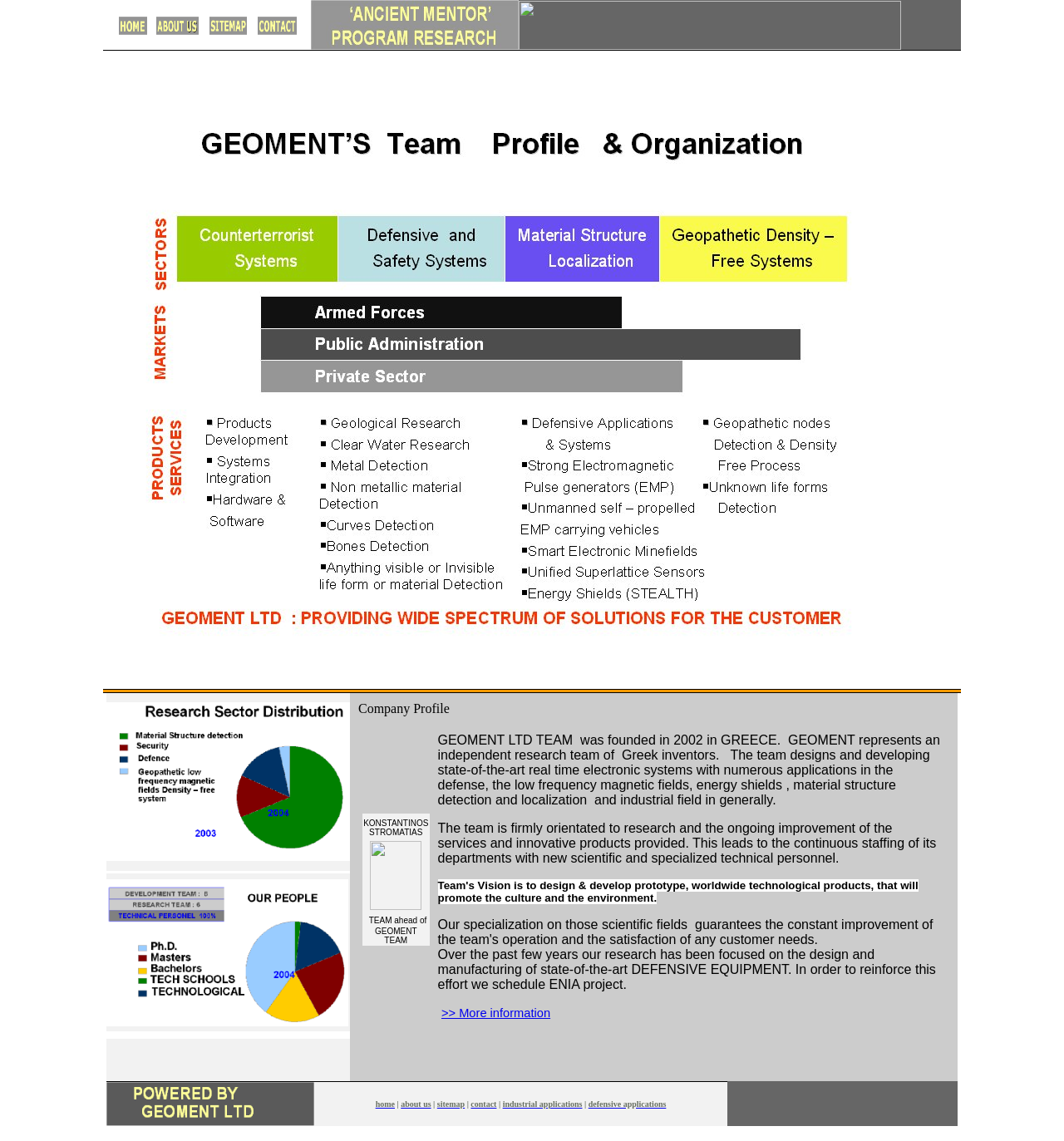What is the company name?
Please respond to the question thoroughly and include all relevant details.

I found the company name by reading the text in the LayoutTableCell element with the text 'Company Profile ...' which mentions 'GEOMENT LTD' as the company name.